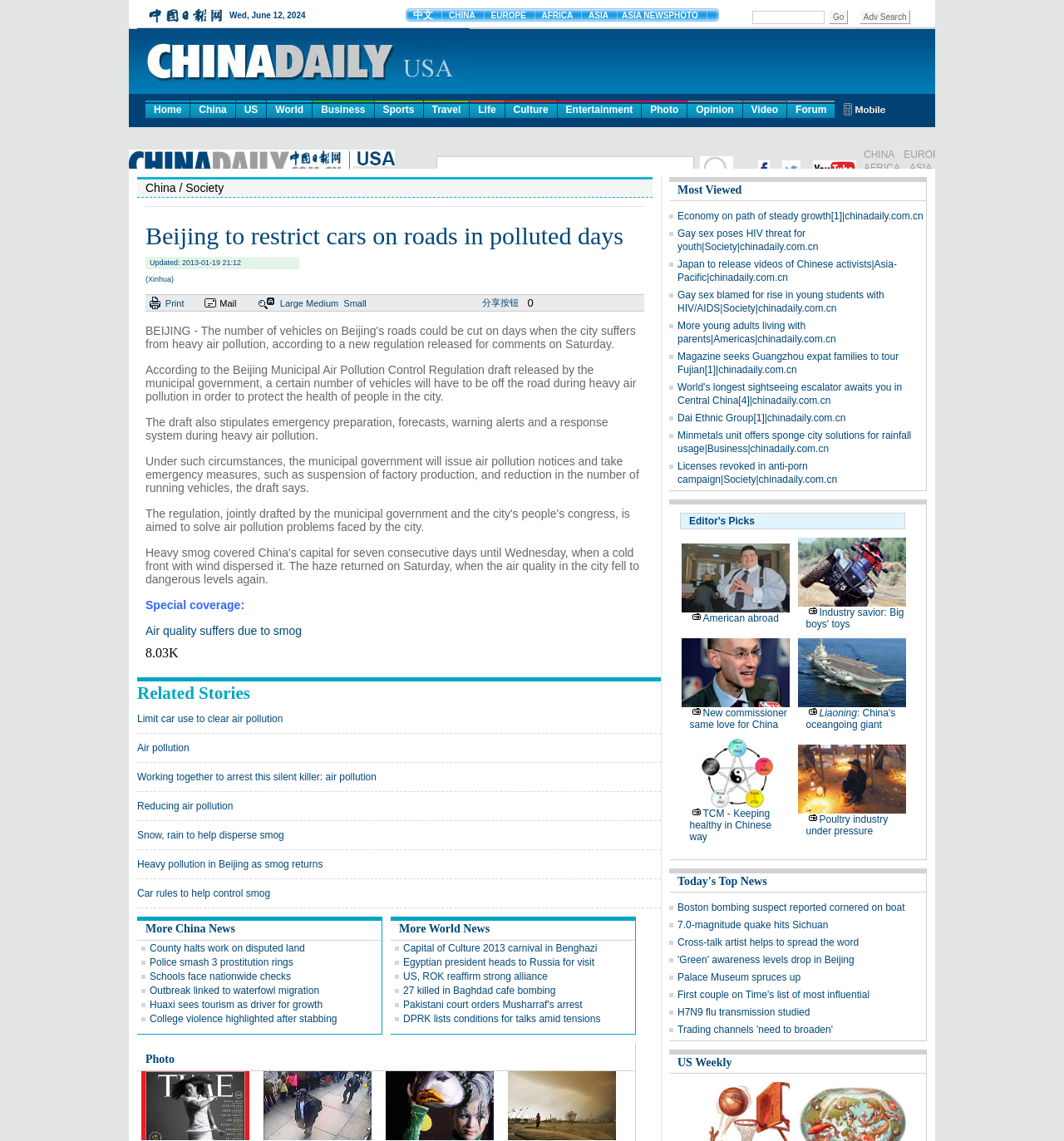Bounding box coordinates are specified in the format (top-left x, top-left y, bottom-right x, bottom-right y). All values are floating point numbers bounded between 0 and 1. Please provide the bounding box coordinate of the region this sentence describes: parent_node: HowComTech title="HowComTech"

None